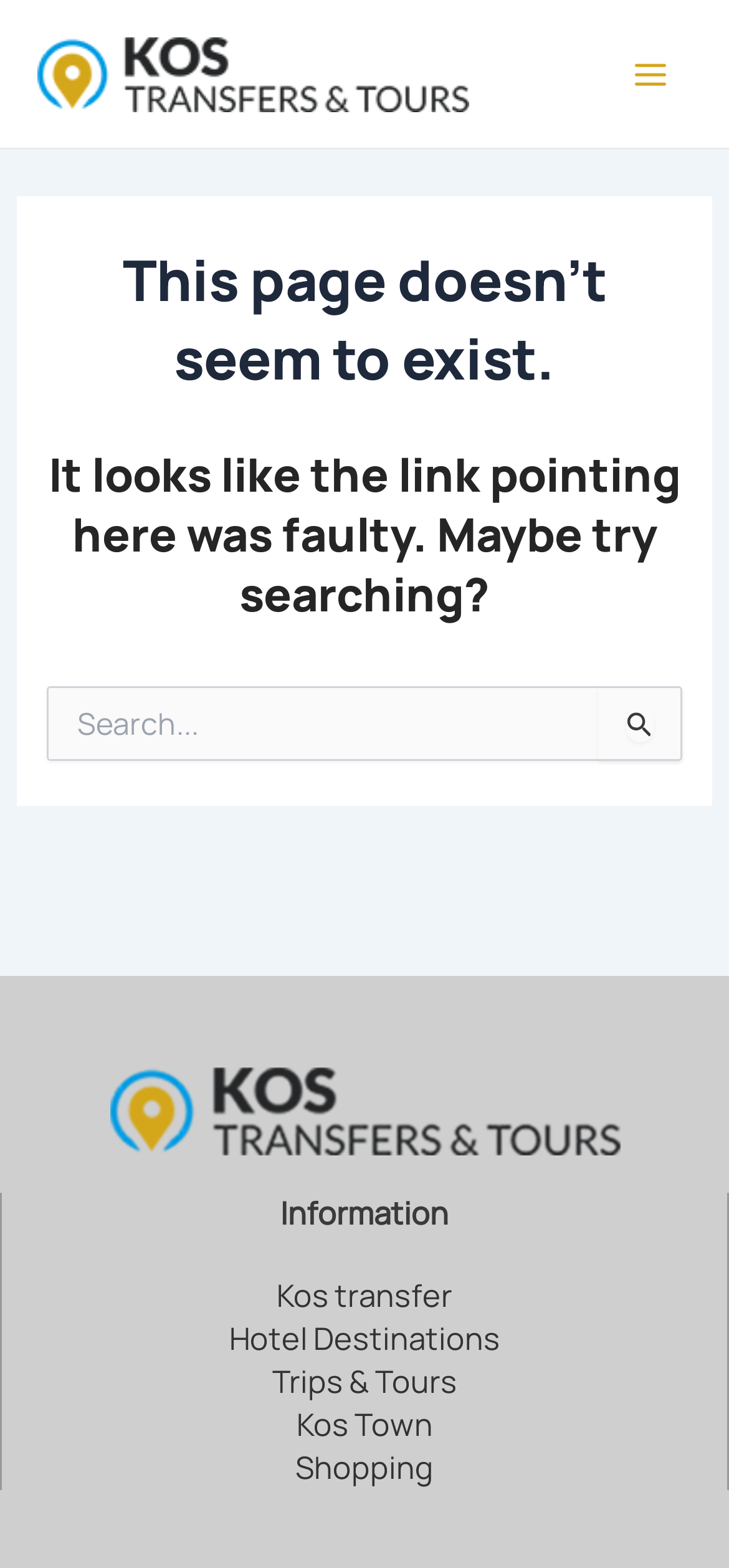Write an exhaustive caption that covers the webpage's main aspects.

The webpage appears to be an error page, indicating that the requested page does not exist. At the top left, there is a link to "Kos Transfers & Tours" accompanied by an image with the same name. Below this, there is a button labeled "Main Menu" on the top right, which is not expanded.

The main content of the page is a header section that spans the width of the page, containing a heading that reads "This page doesn't seem to exist." Below this, there is another heading that suggests searching for the intended content, as the link pointing to this page may be faulty.

Underneath these headings, there is a search bar with a label "Search for:" and a search box where users can input their queries. The search bar is accompanied by a "Search Submit" button on the right, which contains a small image. There is also a separate "Search" button located to the left of the search bar.

Further down the page, there is a section with the title "Information" in the middle. Below this, there are several links to related pages, including "Kos transfer", "Hotel Destinations", "Trips & Tours", "Kos Town", and "Shopping", which are arranged vertically in a column.